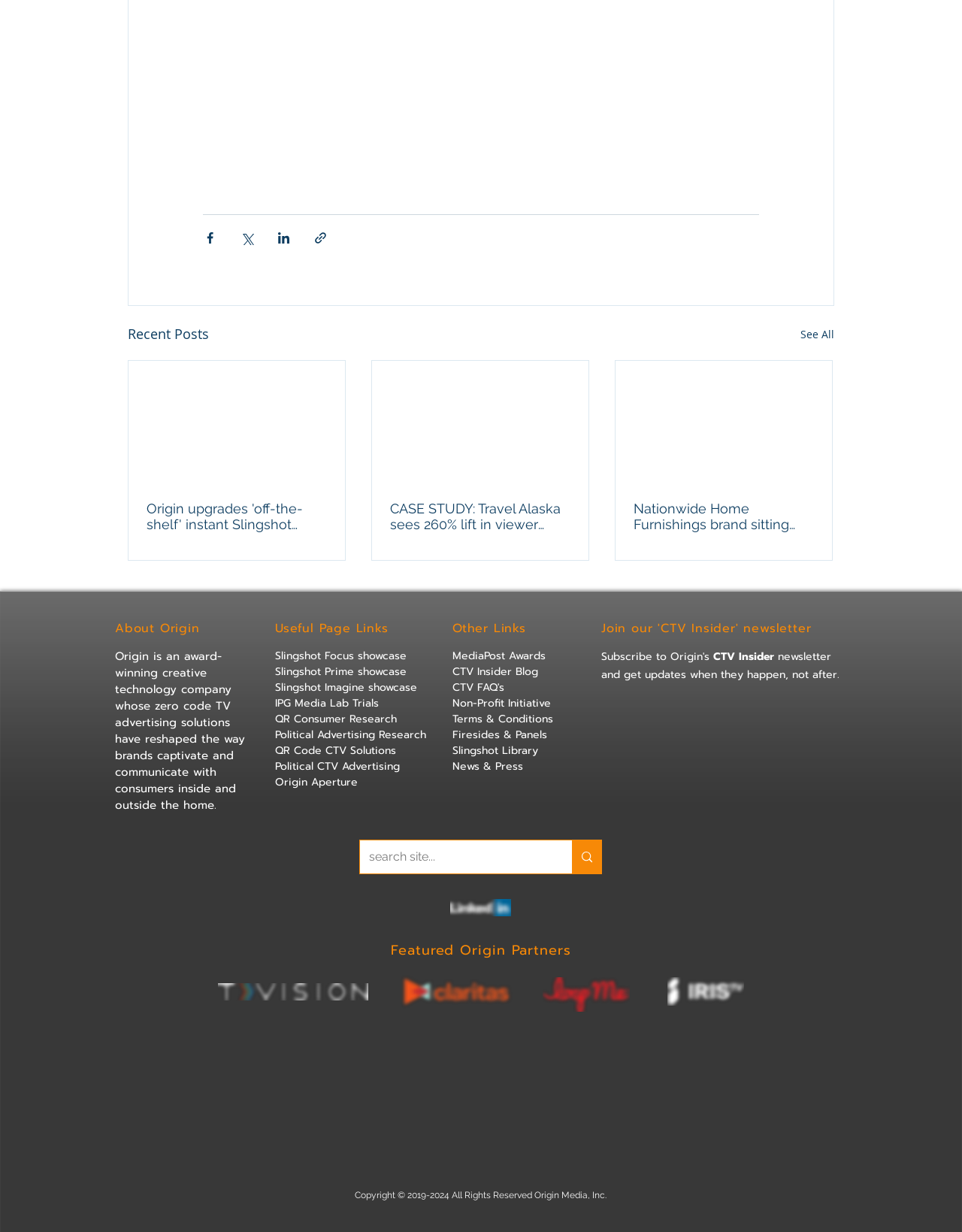How many partner logos are there?
Refer to the screenshot and answer in one word or phrase.

5